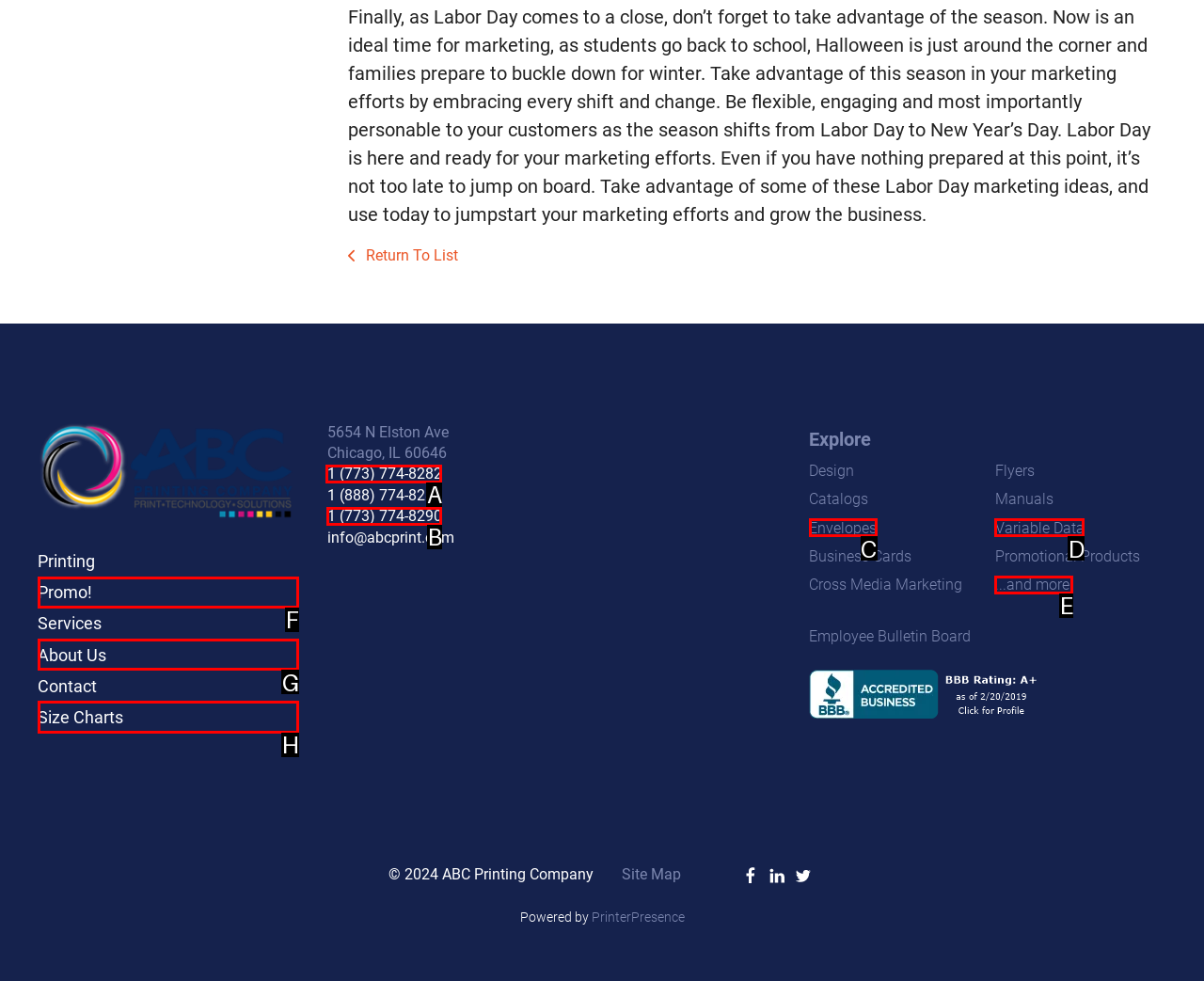Select the HTML element that should be clicked to accomplish the task: Contact ABC Printing Company Reply with the corresponding letter of the option.

A